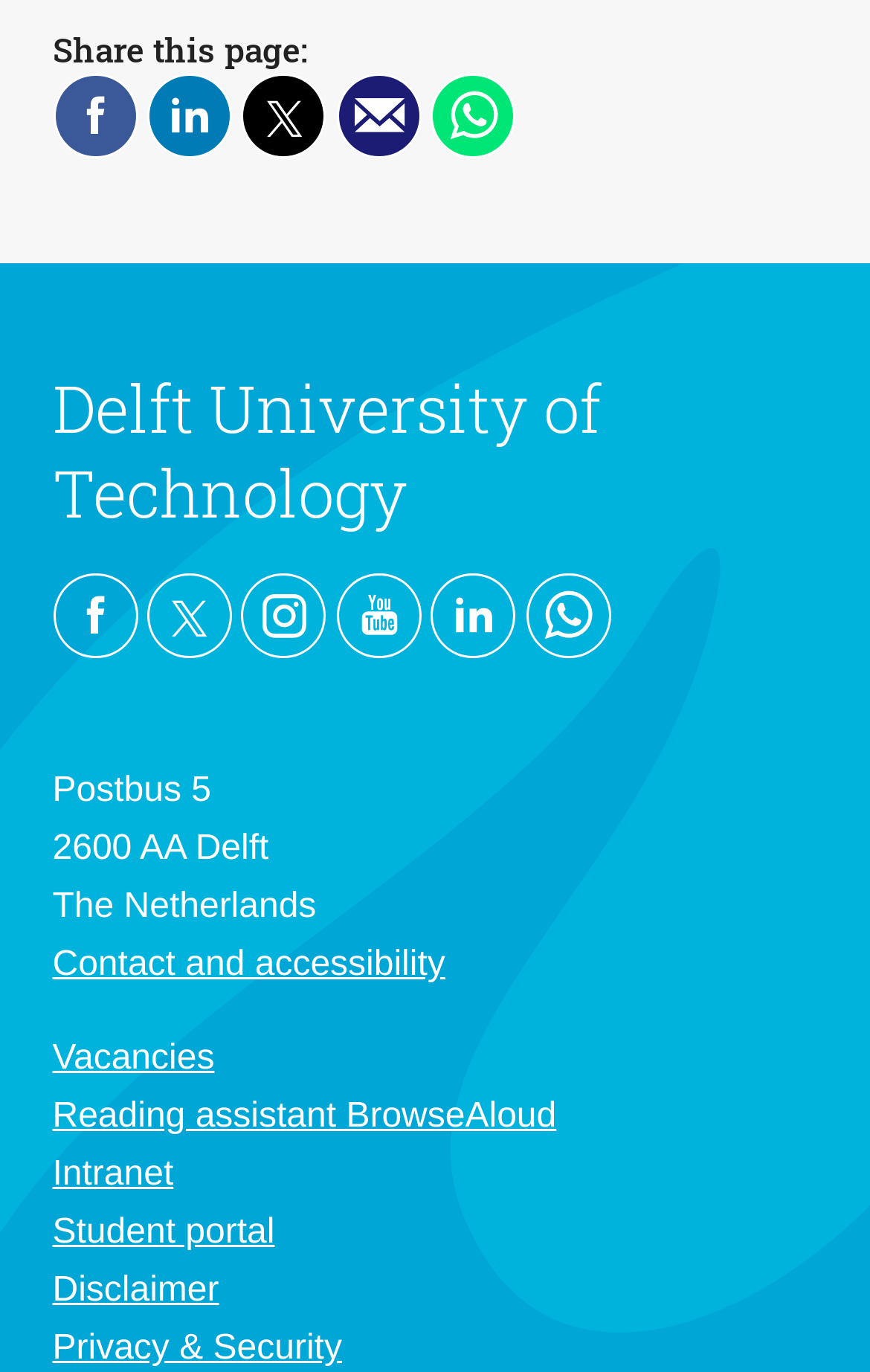Using the description: "instagram", identify the bounding box of the corresponding UI element in the screenshot.

[0.278, 0.417, 0.375, 0.48]